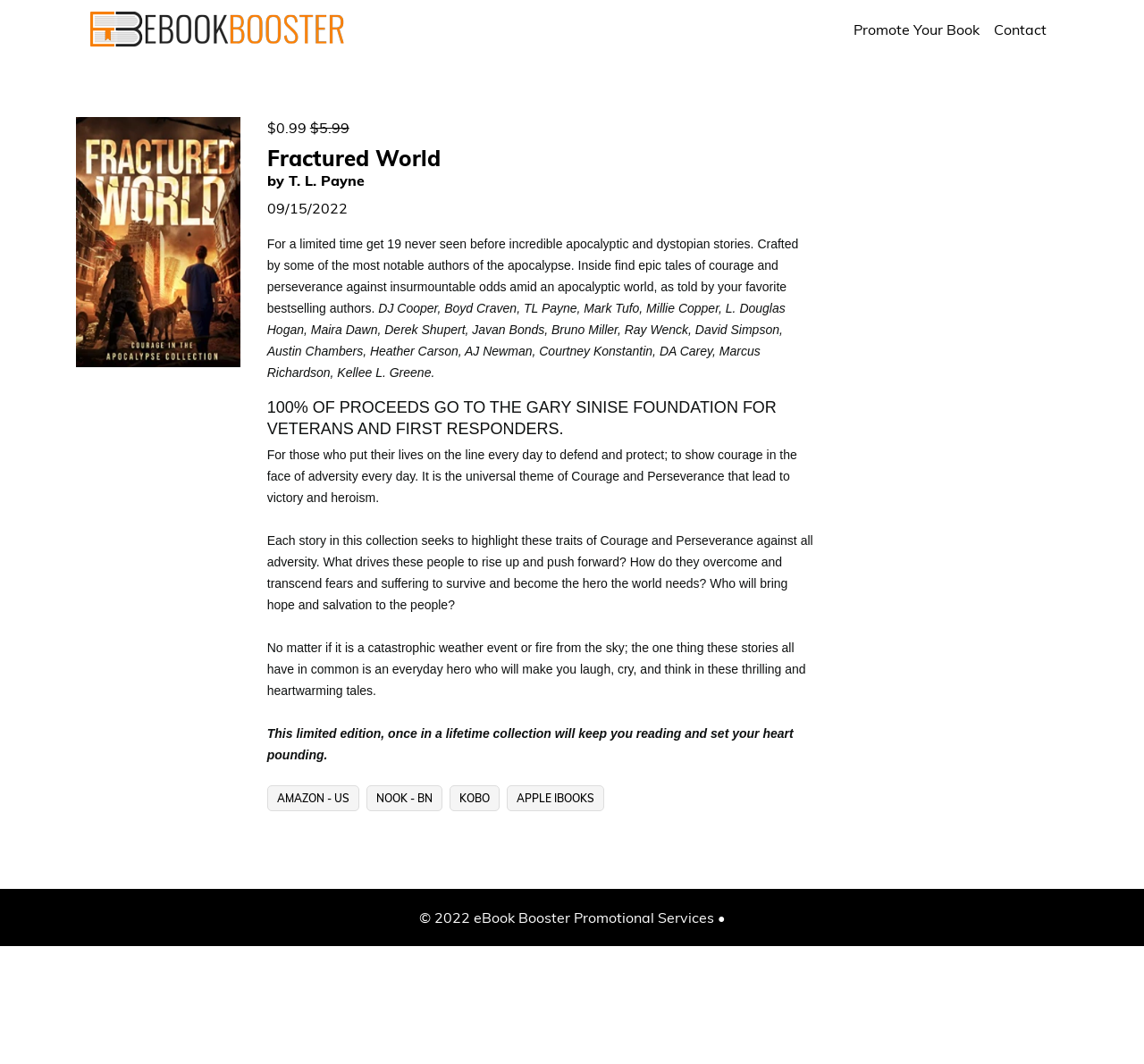Using the description: "parent_node: Promote Your Book", identify the bounding box of the corresponding UI element in the screenshot.

[0.079, 0.007, 0.302, 0.049]